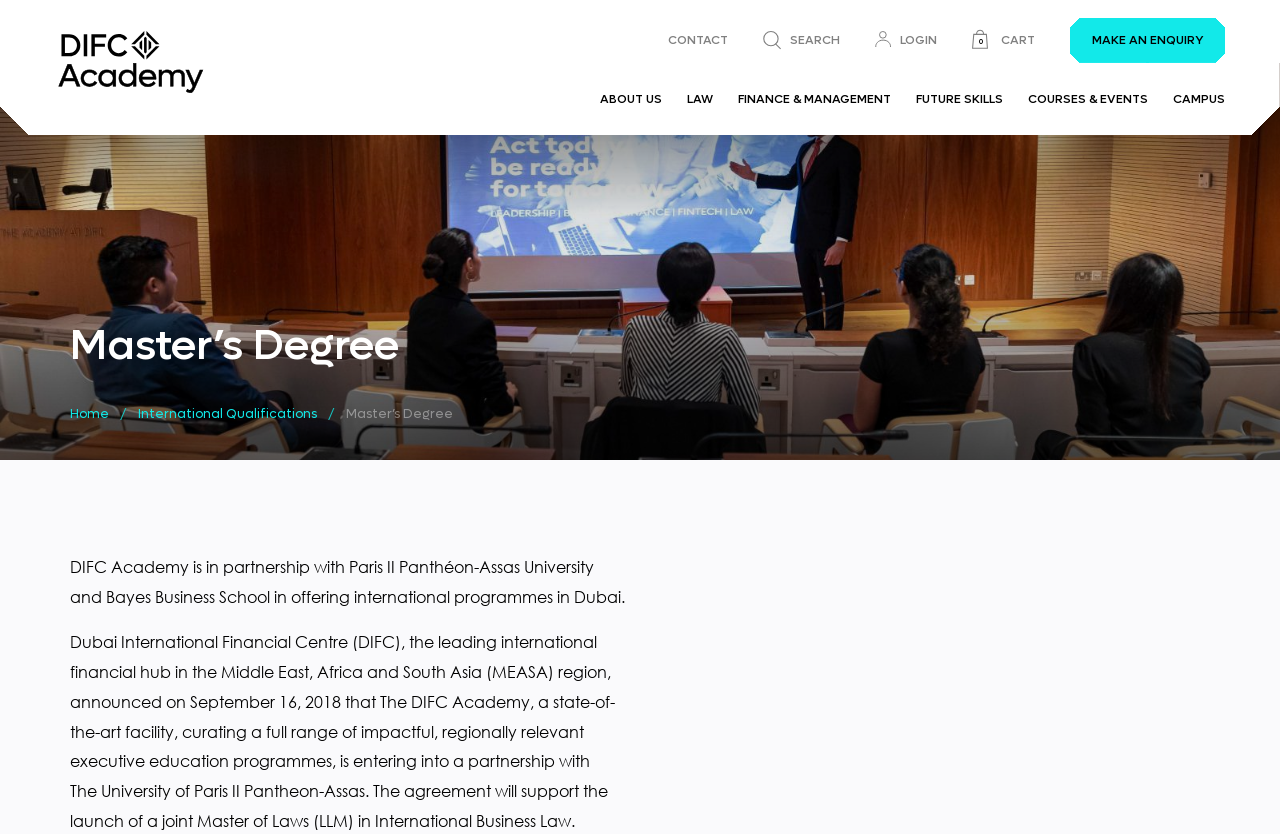Using a single word or phrase, answer the following question: 
How many international programmes are mentioned on the webpage?

1